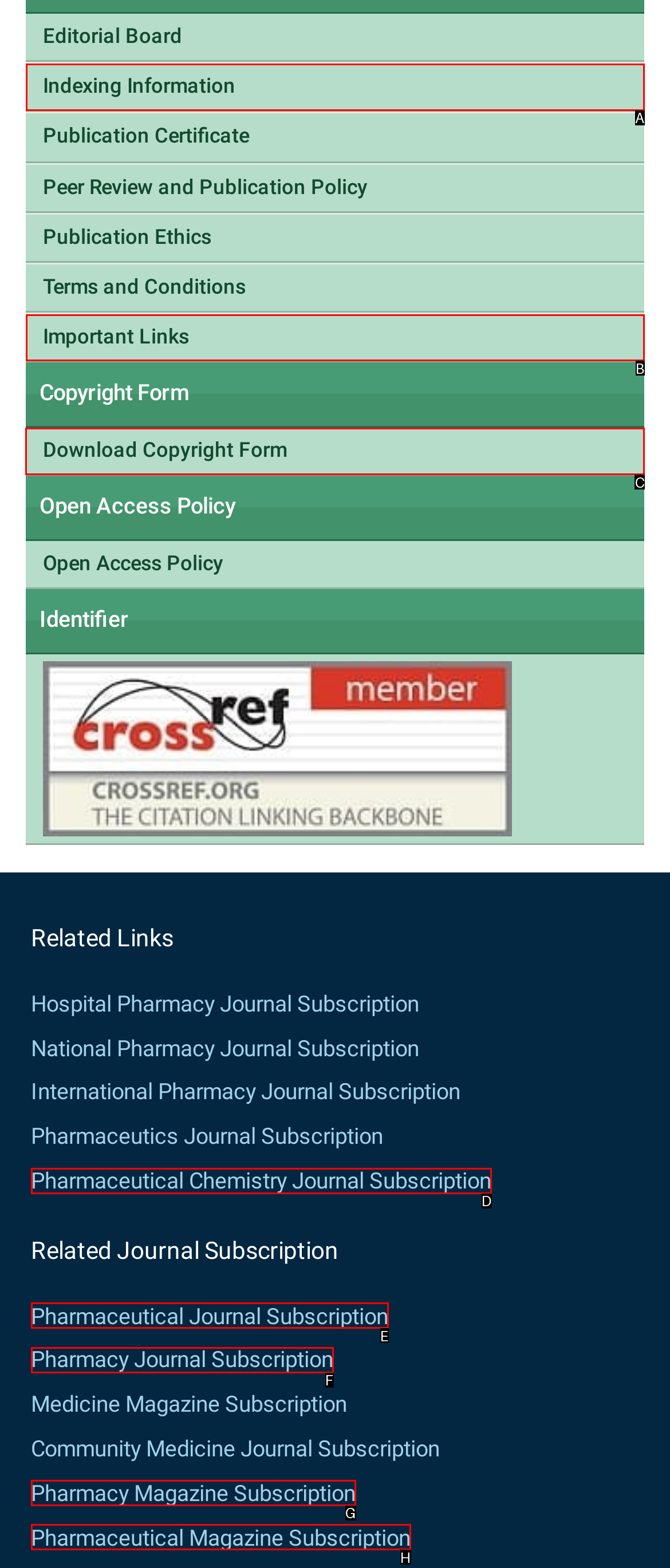Select the appropriate bounding box to fulfill the task: Download Copyright Form Respond with the corresponding letter from the choices provided.

C